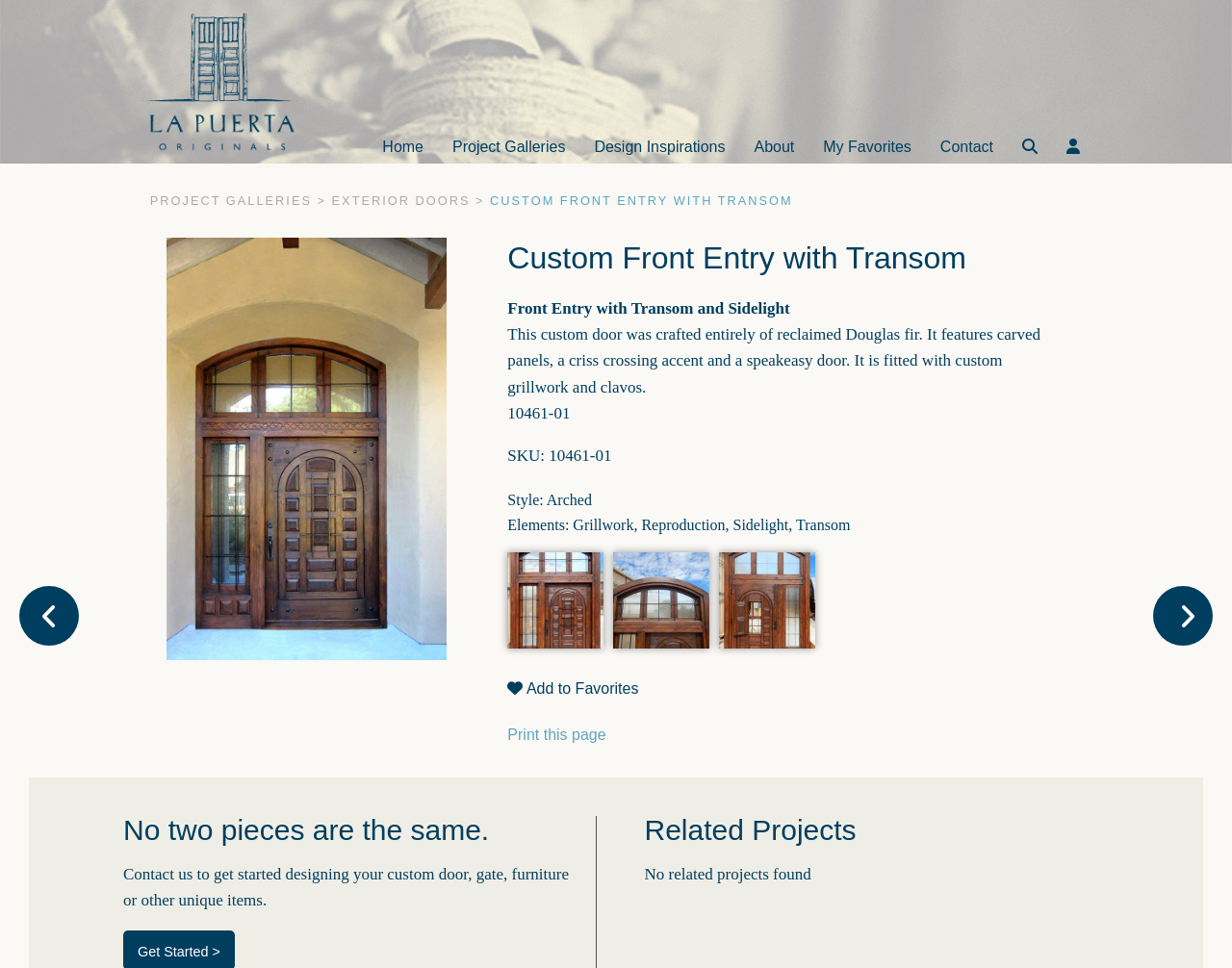Can you identify the bounding box coordinates of the clickable region needed to carry out this instruction: 'Contact us'? The coordinates should be four float numbers within the range of 0 to 1, stated as [left, top, right, bottom].

[0.763, 0.143, 0.806, 0.16]